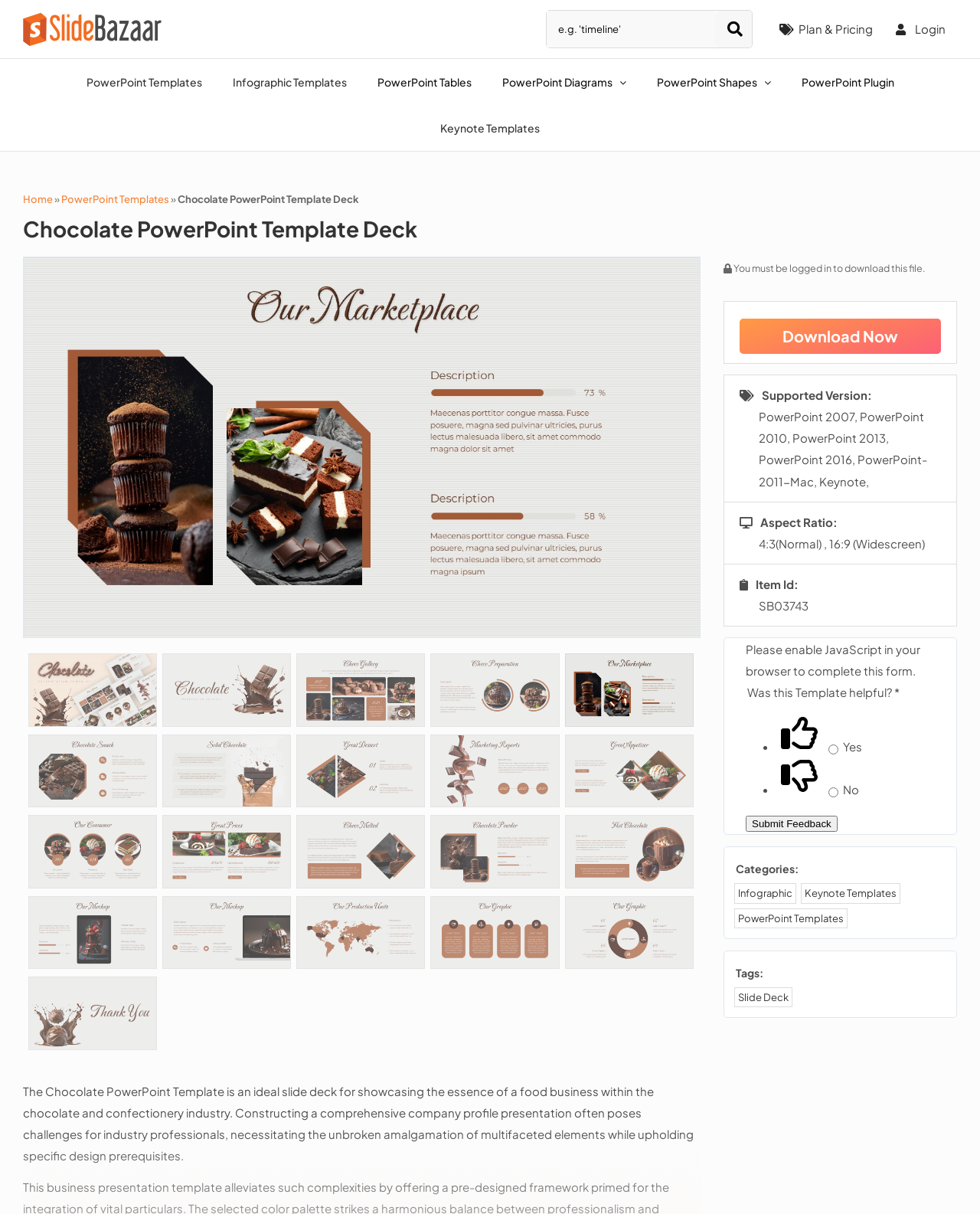Write an elaborate caption that captures the essence of the webpage.

This webpage is about a 100% editable Chocolate PowerPoint Template Deck, which is a slide deck for showcasing the essence of a food business within the chocolate and confectionery industry. 

At the top left corner, there is a SlideBazaar logo, followed by a search bar with a search button. To the right of the search bar, there are links to "Plan & Pricing" and "Login". 

Below the search bar, there is a navigation menu with links to "PowerPoint Templates", "Infographic Templates", "PowerPoint Tables", "PowerPoint Diagrams", "PowerPoint Shapes", and "PowerPoint Plugin". 

On the left side of the page, there is a vertical menu with links to "Home", "PowerPoint Templates", and "Keynote Templates". 

The main content of the page is a description of the Chocolate PowerPoint Template Deck, which is an ideal slide deck for showcasing the essence of a food business within the chocolate and confectionery industry. 

Below the description, there is a large image of the template deck, followed by a series of small images showcasing different slides of the deck. 

To the right of the images, there is a section with details about the template, including a download button, supported versions, aspect ratio, and item ID. 

Further down, there is a section for submitting feedback, with a question "Was this Template helpful?" and options to select "Yes" or "No". There is also a text box for additional feedback and a "Submit Feedback" button. 

Finally, there are links to categories and tags related to the template, including "Infographic", "Keynote Templates", "PowerPoint Templates", and "Slide Deck".